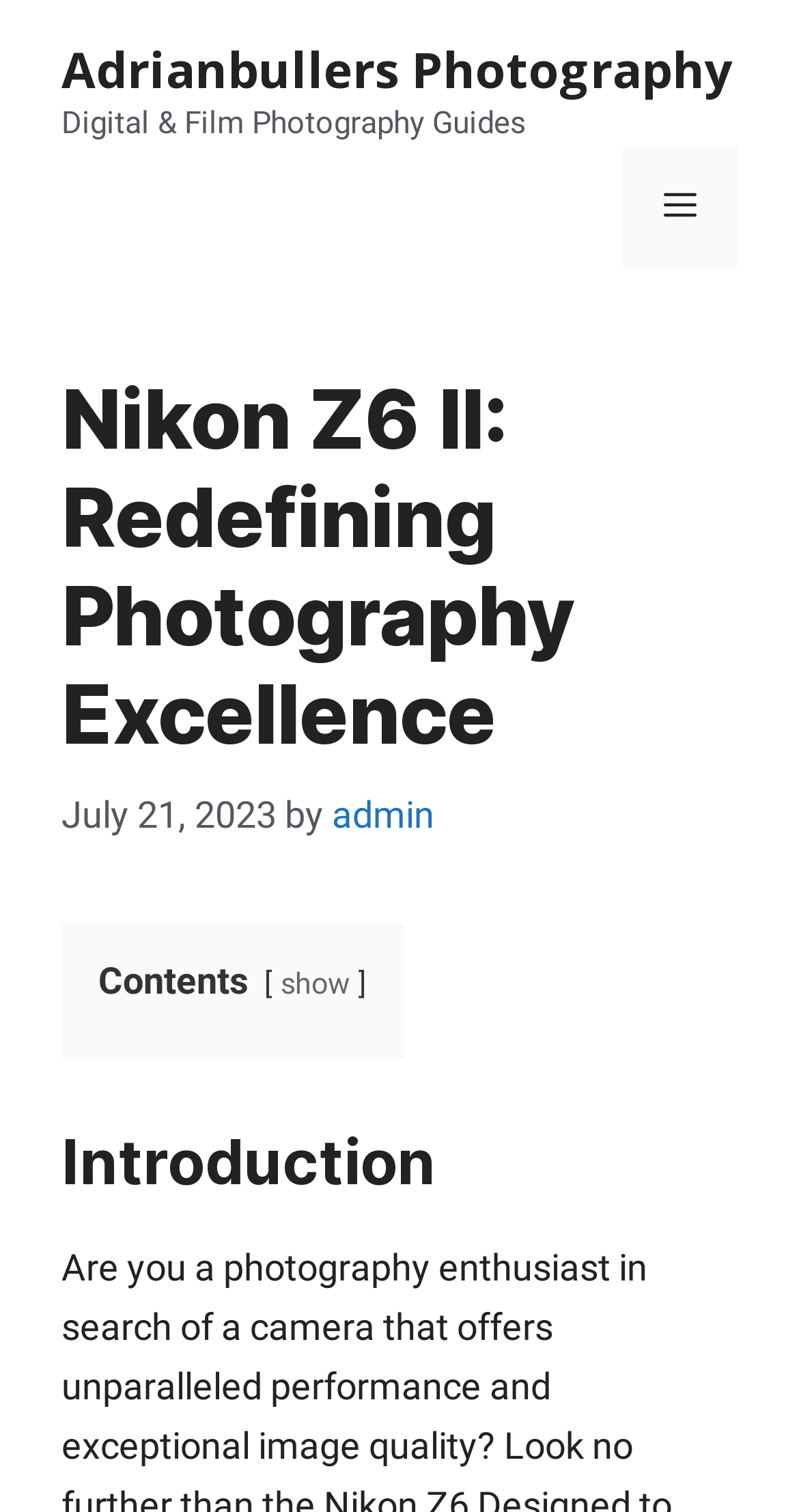What is the first section of the article?
Please answer the question with as much detail and depth as you can.

I found the first section by looking at the heading elements within the content section, and the first one is labeled as 'Introduction'.